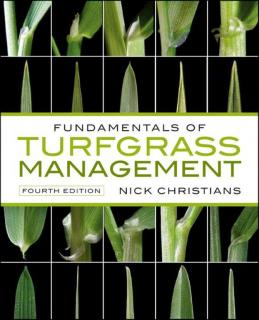What is the design feature of the cover?
Please ensure your answer is as detailed and informative as possible.

The design features a neat grid layout with multiple close-up images of grass blades, highlighting the intricate textures and structures of turfgrass.